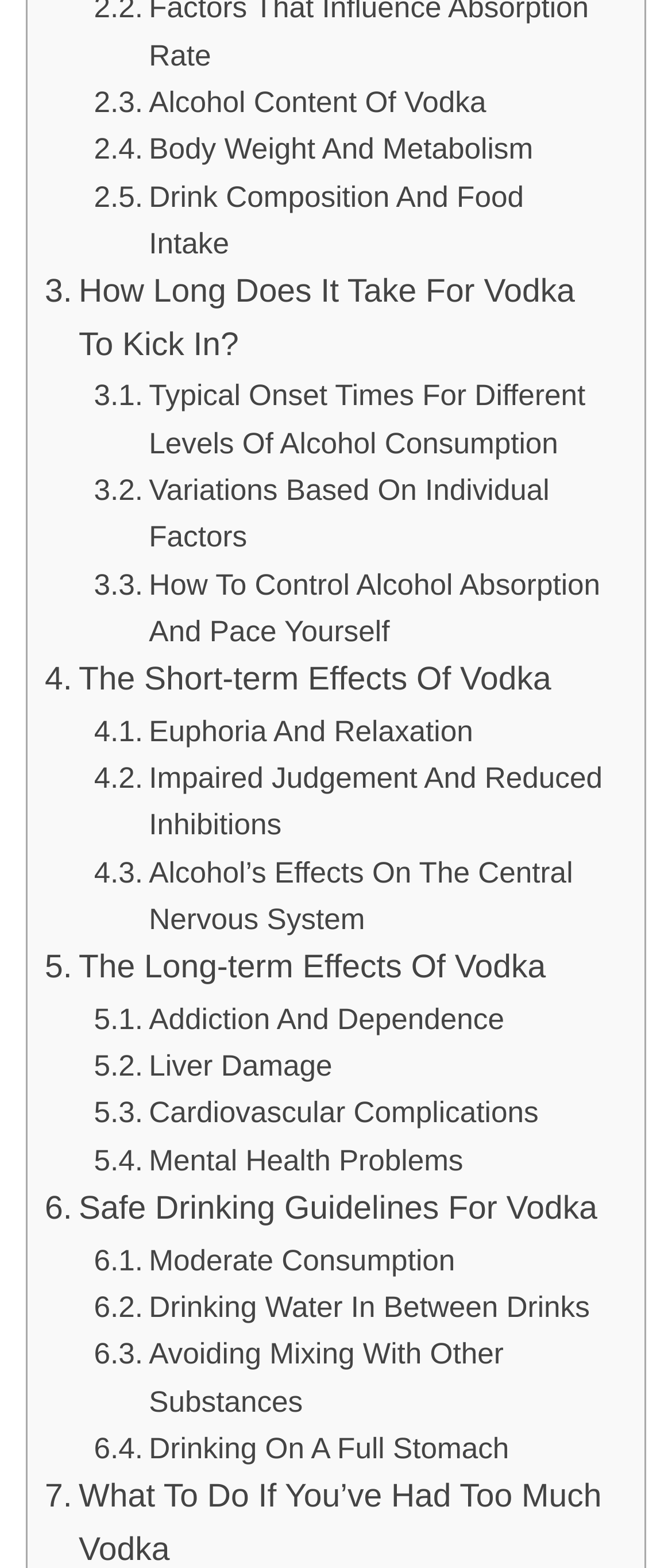Find the bounding box coordinates of the element to click in order to complete this instruction: "Understand safe drinking guidelines for vodka". The bounding box coordinates must be four float numbers between 0 and 1, denoted as [left, top, right, bottom].

[0.067, 0.755, 0.889, 0.789]